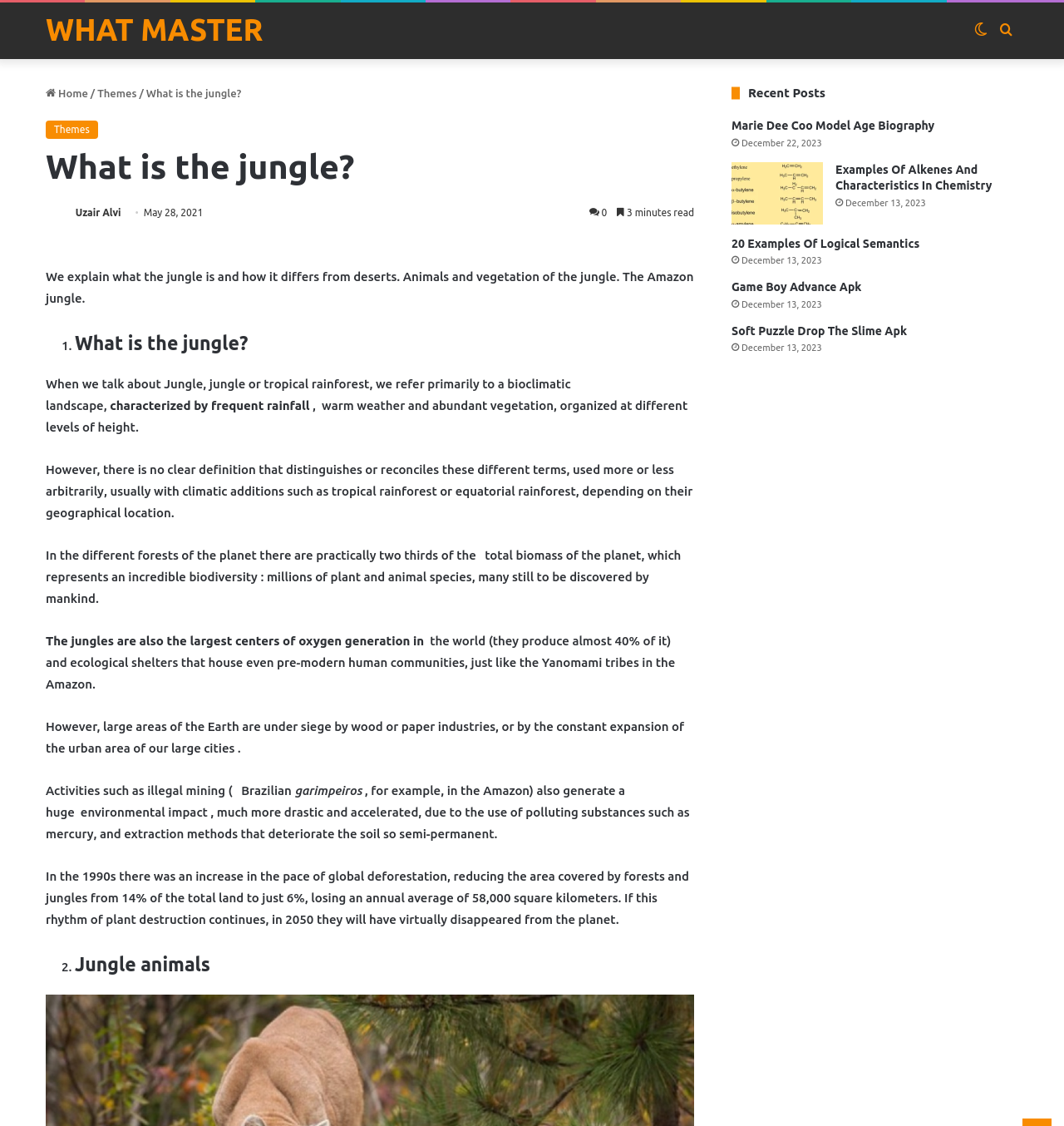Answer the question using only a single word or phrase: 
How many minutes does it take to read the current article?

3 minutes